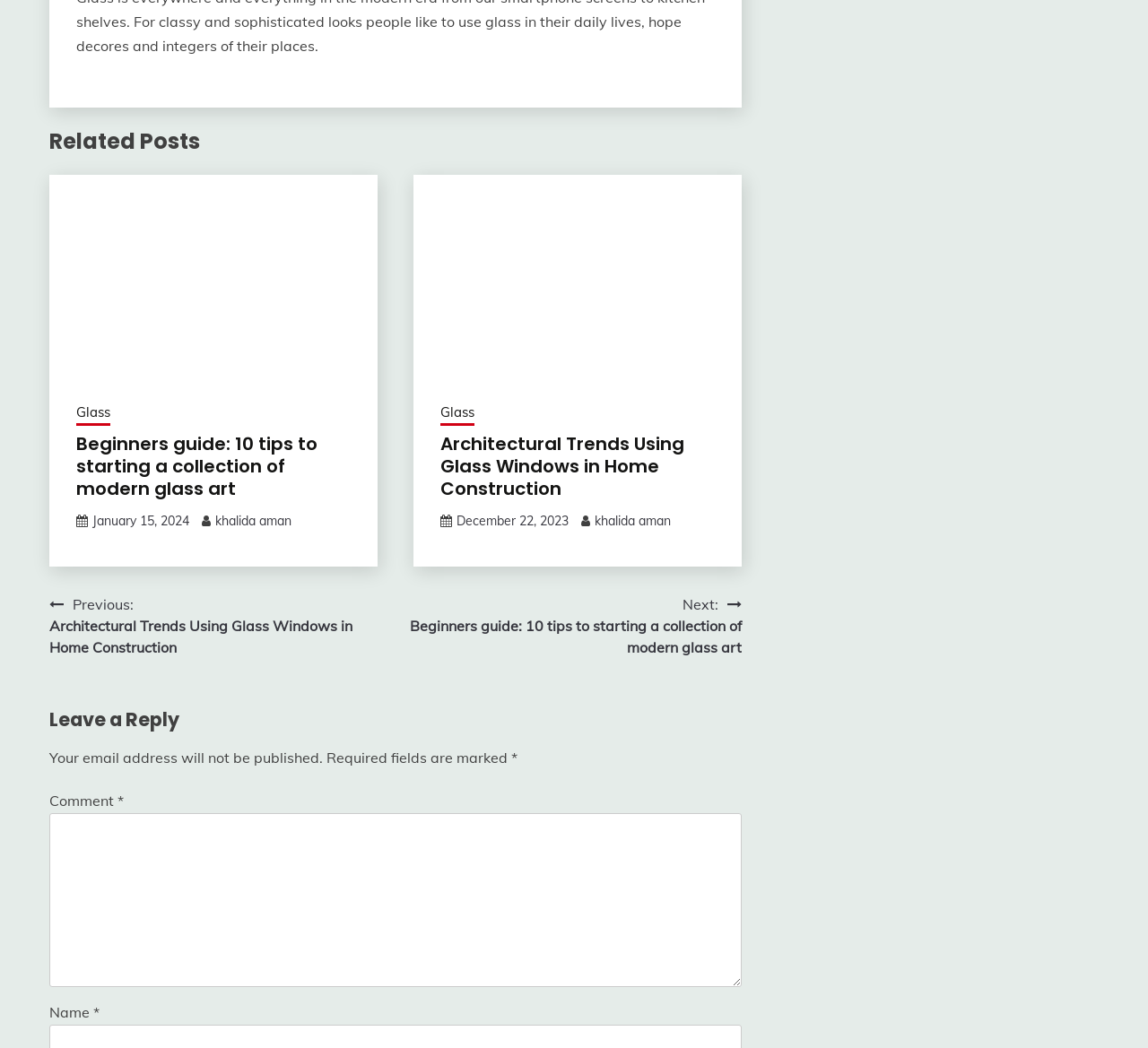Determine the bounding box for the UI element as described: "Glass". The coordinates should be represented as four float numbers between 0 and 1, formatted as [left, top, right, bottom].

[0.383, 0.384, 0.413, 0.406]